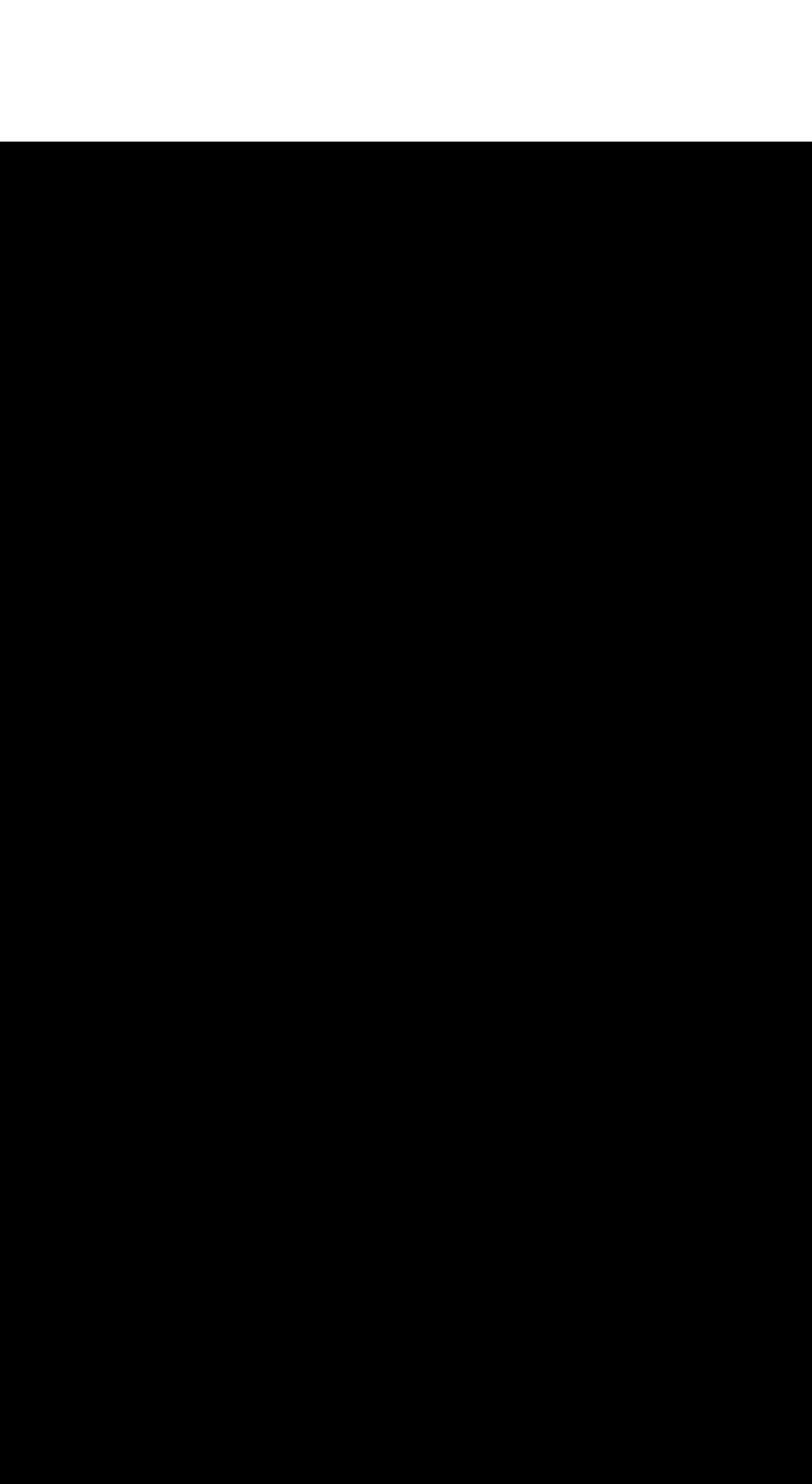What is the category of clothing listed first?
Give a thorough and detailed response to the question.

The category of clothing listed first is 'Men's Tees', which can be found in the link element with the bounding box coordinates [0.051, 0.314, 0.256, 0.343].